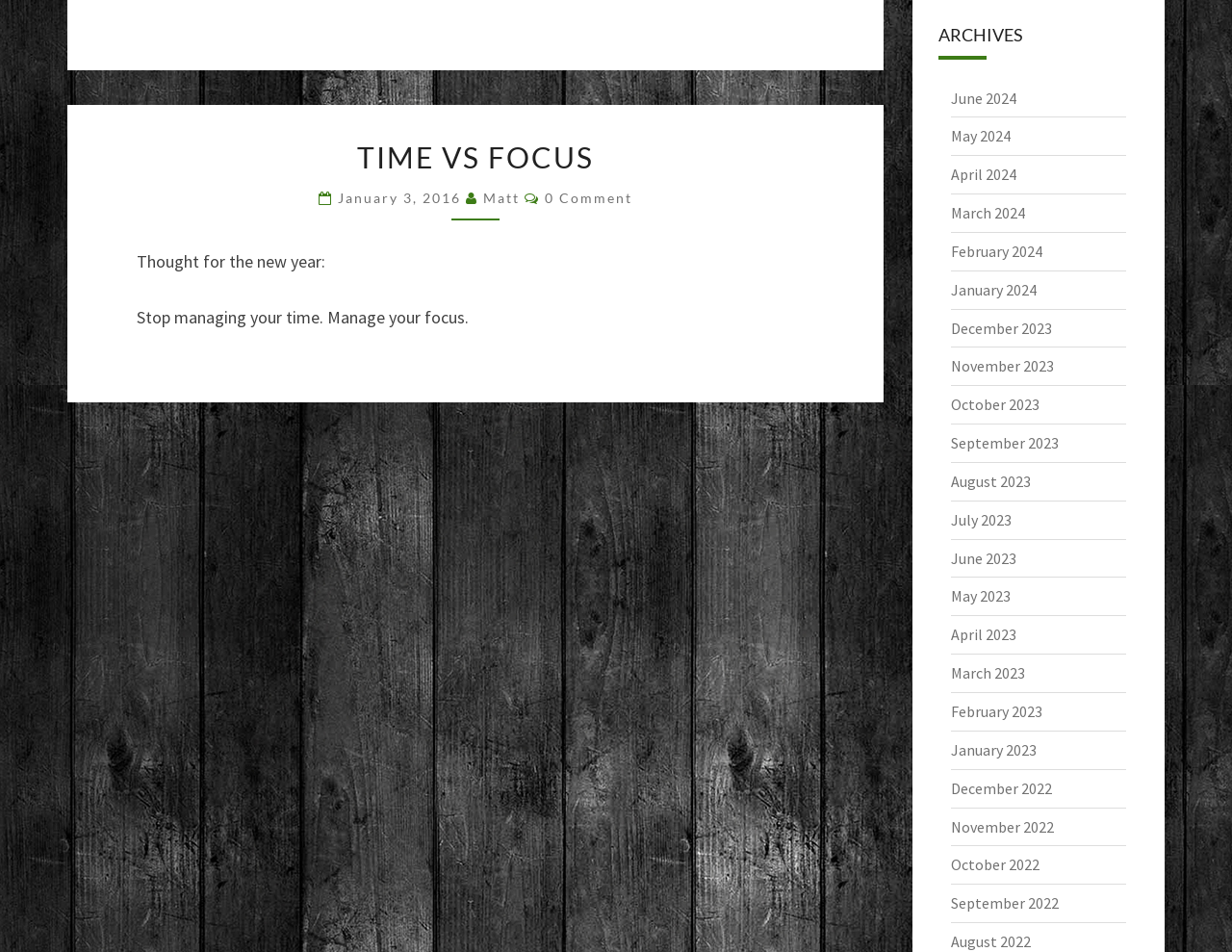Determine the bounding box coordinates for the region that must be clicked to execute the following instruction: "Submit your content to UNILAD".

None